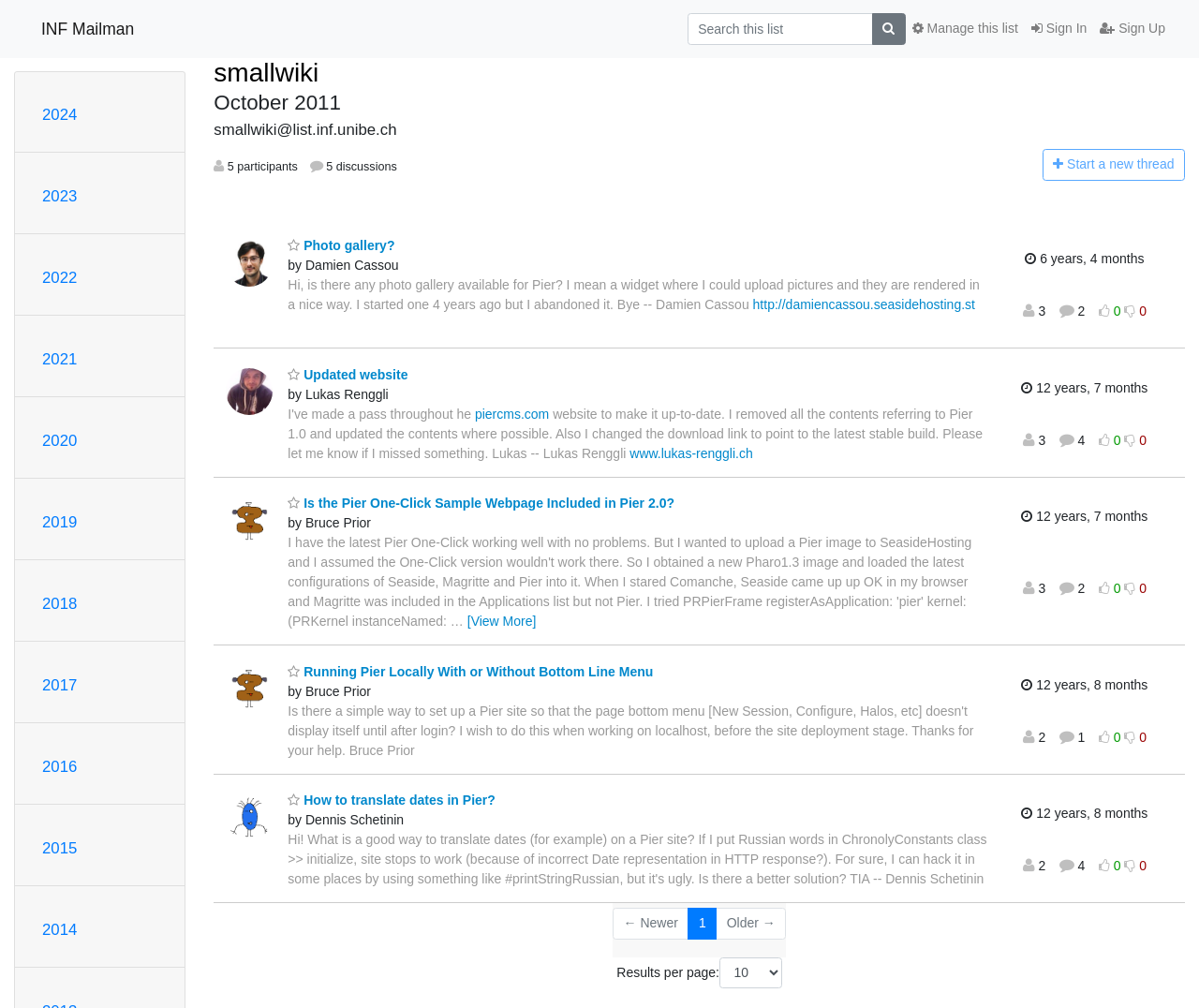What is the purpose of the button with the magnifying glass icon?
Please answer the question with a detailed and comprehensive explanation.

I inferred this answer by looking at the search textbox and the button with the magnifying glass icon, which suggests that the button is used for searching.